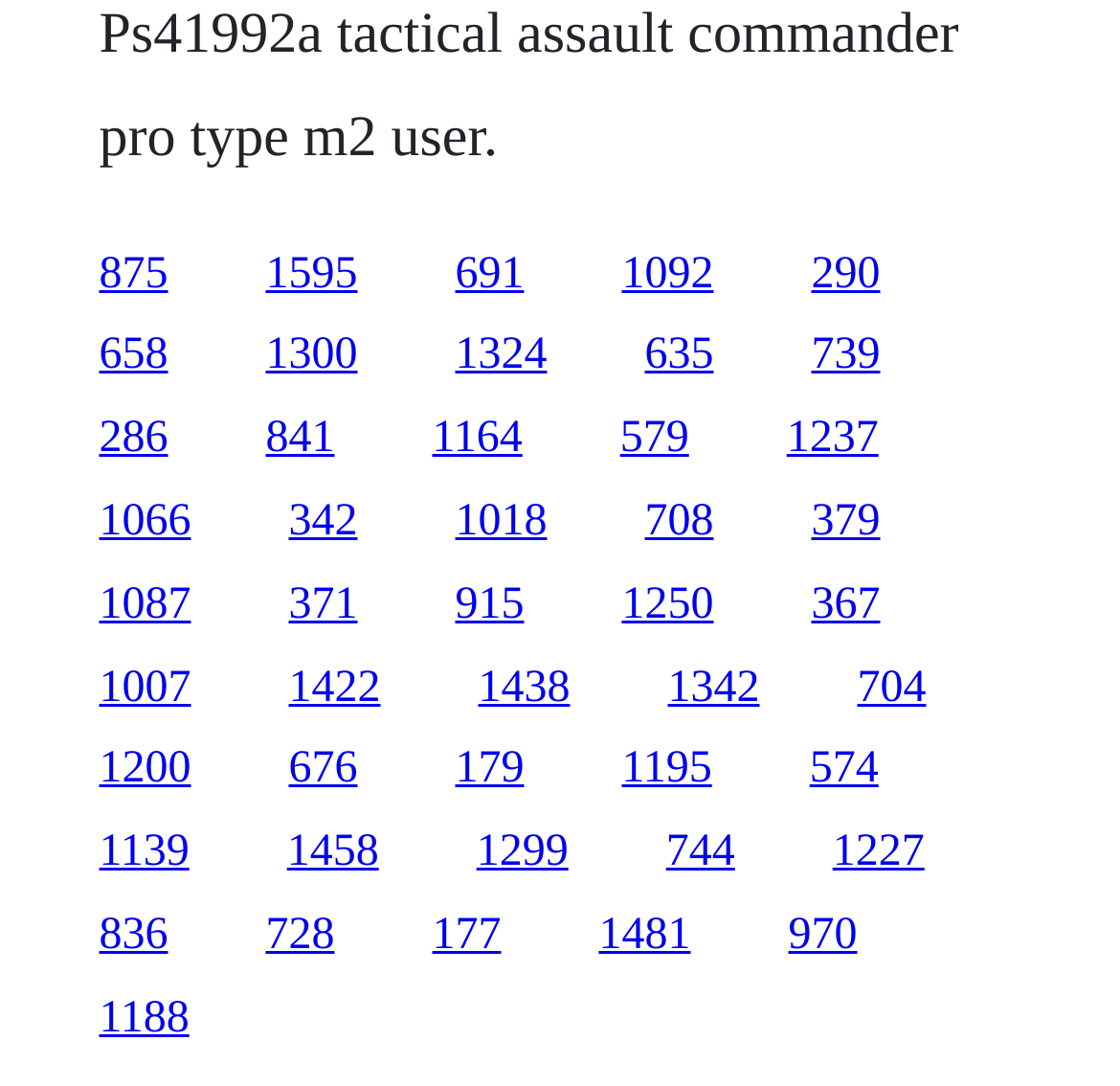Provide the bounding box coordinates of the UI element that matches the description: "342".

[0.258, 0.458, 0.319, 0.503]